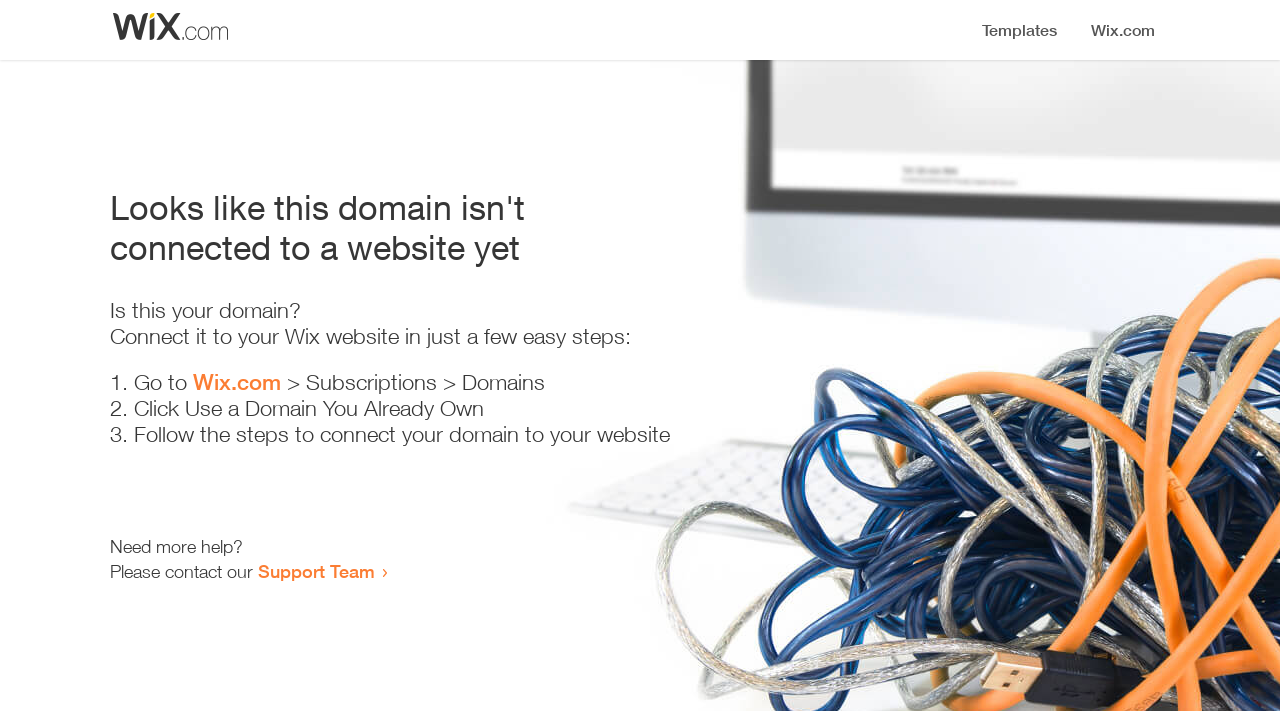Answer in one word or a short phrase: 
What is the first step to connect the domain?

Go to Wix.com